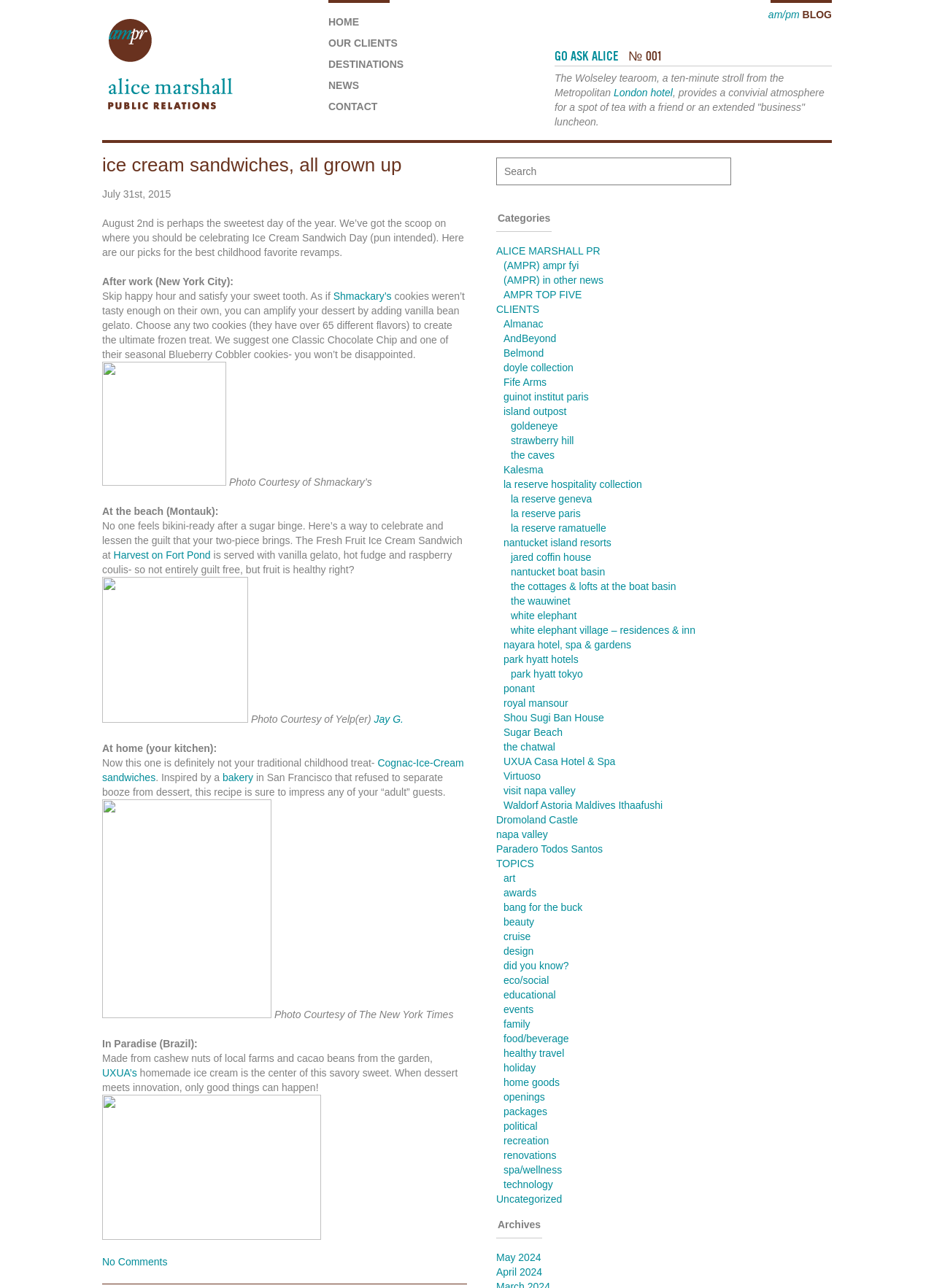Find the bounding box coordinates for the element that must be clicked to complete the instruction: "Search for something". The coordinates should be four float numbers between 0 and 1, indicated as [left, top, right, bottom].

[0.531, 0.122, 0.783, 0.144]